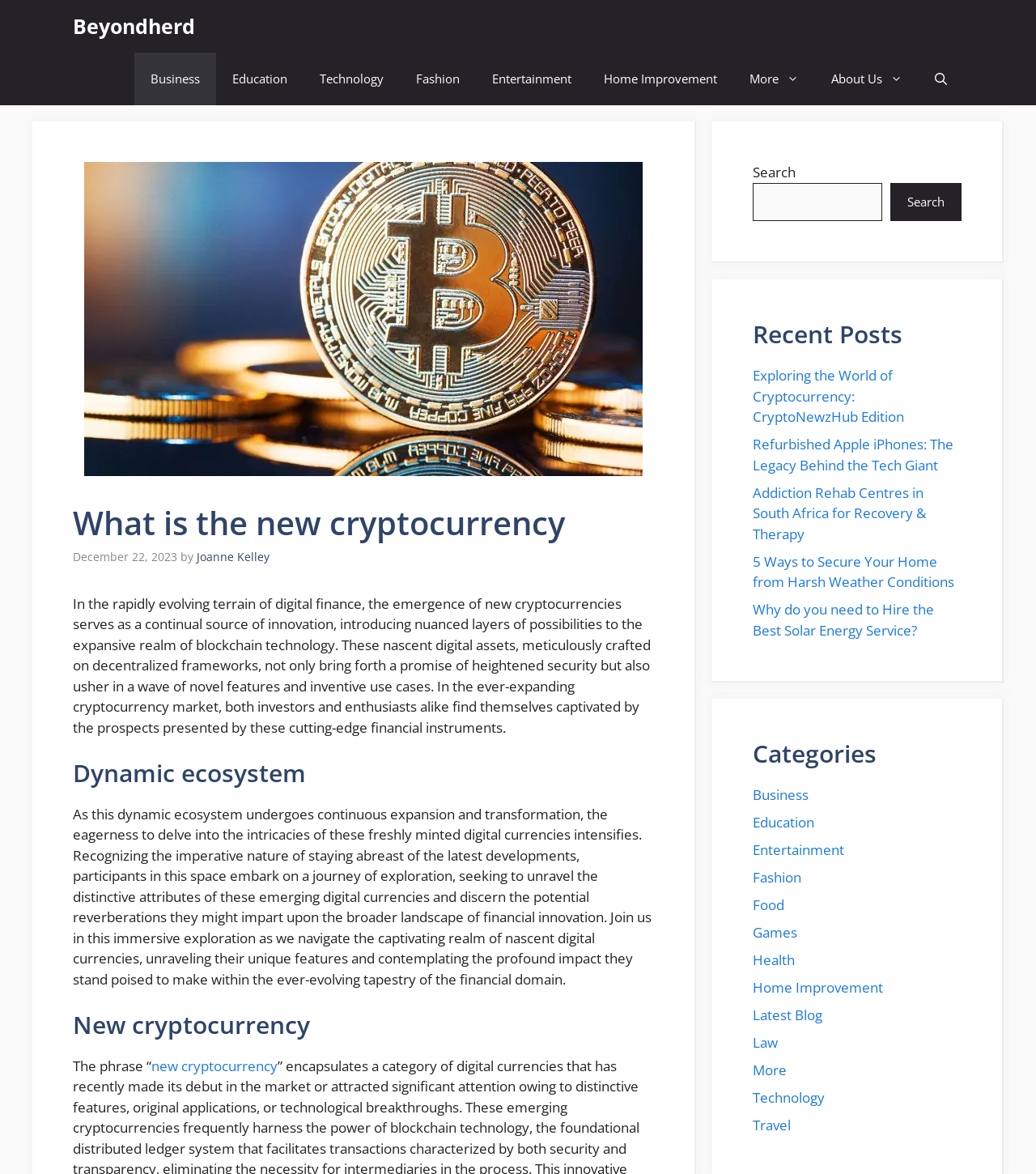What is the purpose of the search bar?
Please give a detailed and elaborate answer to the question.

The purpose of the search bar can be inferred by its presence on the website and its label 'Search', which suggests that it allows users to search for content on the website.